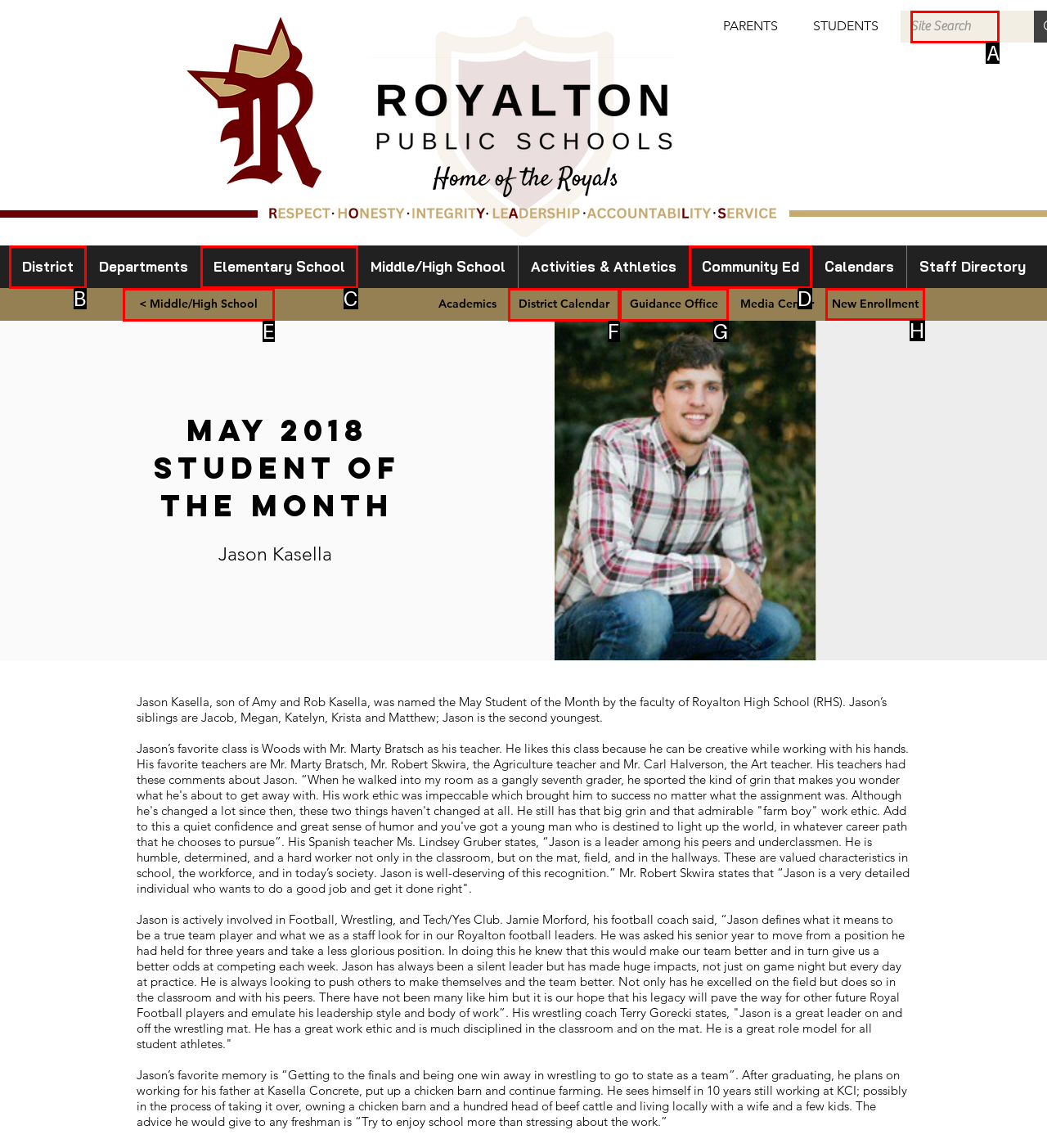Identify which HTML element should be clicked to fulfill this instruction: Click the New Enrollment button Reply with the correct option's letter.

H